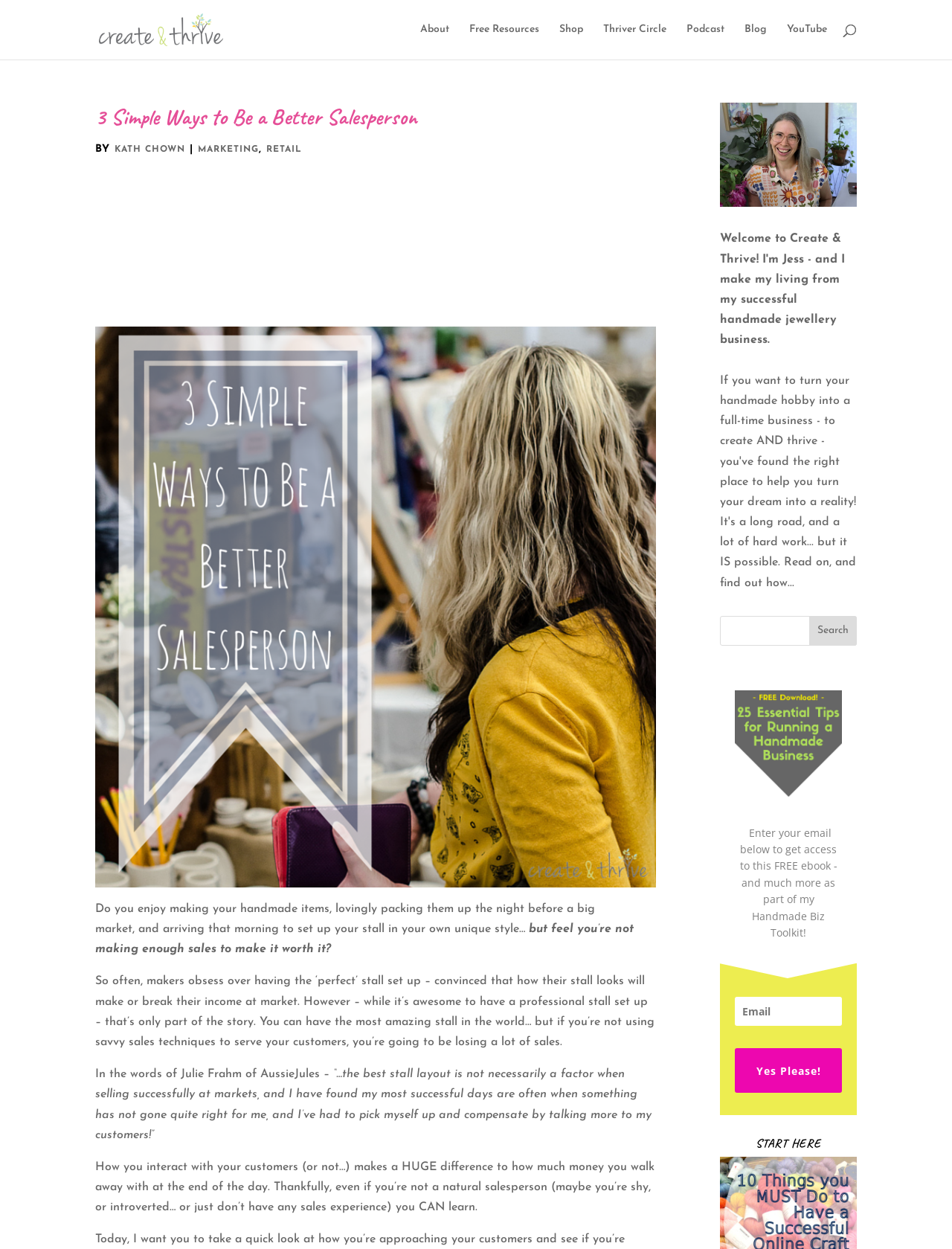Explain in detail what you observe on this webpage.

This webpage is about improving sales skills for handmade item makers, specifically at markets. At the top, there is a logo and a navigation menu with links to "About", "Free Resources", "Shop", "Thriver Circle", "Podcast", "Blog", and "YouTube". Below the navigation menu, there is a search bar.

The main content of the webpage is an article titled "3 Simple Ways to Be a Better Salesperson". The article is written by Kath Chown, who is also associated with marketing and retail. The article begins with a scenario where a handmade item maker sets up a stall at a market but struggles to make sales. The author argues that having a professional stall setup is not enough and that using savvy sales techniques to serve customers is crucial.

The article continues with a quote from Julie Frahm of AussieJules, emphasizing the importance of interacting with customers to make sales. The author then encourages readers to learn how to improve their sales skills, even if they are not natural salespeople.

On the right side of the article, there is a section with a heading "START HERE" and a call-to-action to enter an email address to get access to a free ebook and other resources.

There are two images on the webpage: one is the logo of "Create & Thrive" at the top, and the other is an image related to the article's content, possibly a photo of a market stall.